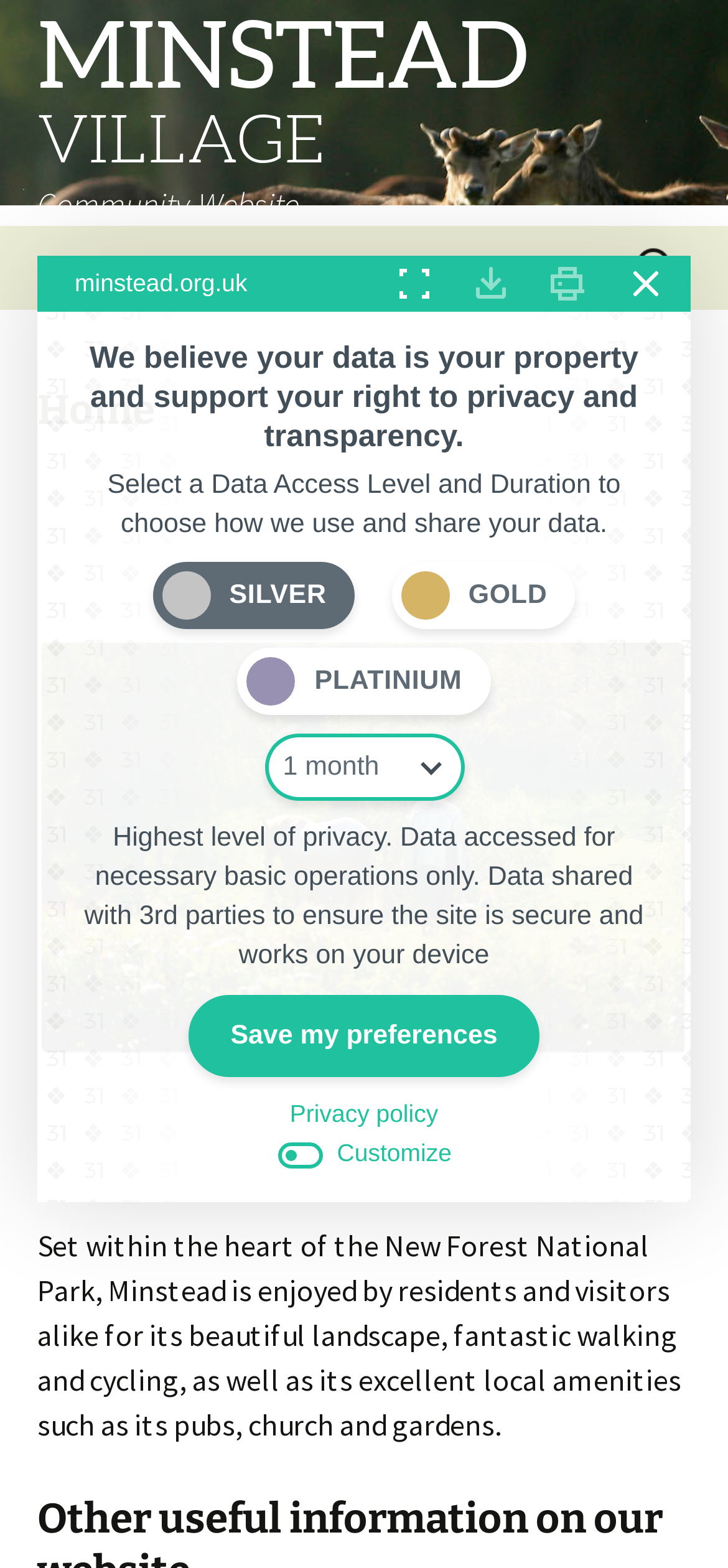Provide the bounding box coordinates for the UI element that is described as: "Save my preferences".

[0.26, 0.634, 0.74, 0.687]